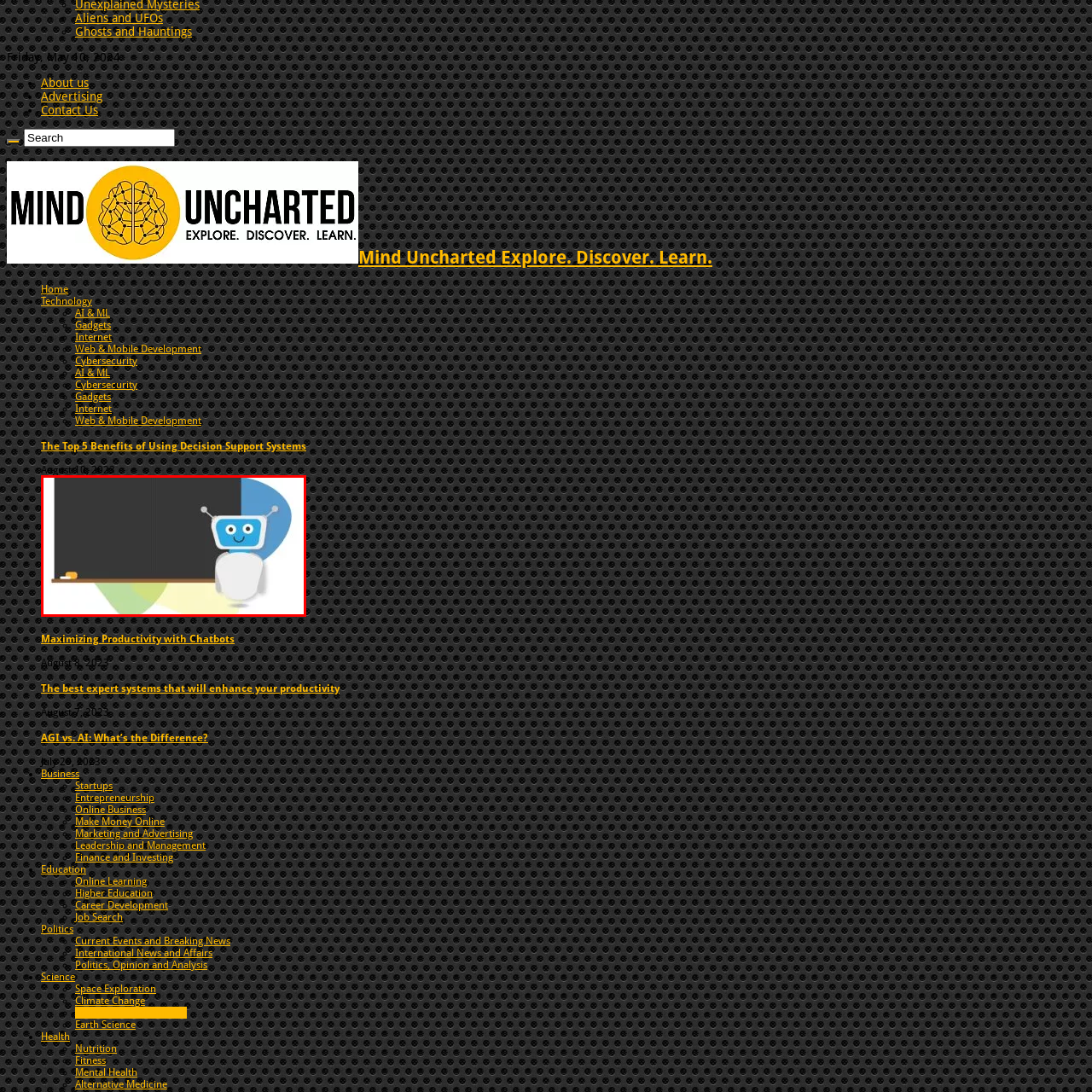Observe the image framed by the red bounding box and present a detailed answer to the following question, relying on the visual data provided: What is on the ledge of the blackboard?

The presence of a piece of chalk and an eraser on the ledge of the blackboard implies an educational or instructional setting, where the robot may be teaching or assisting with learning activities.